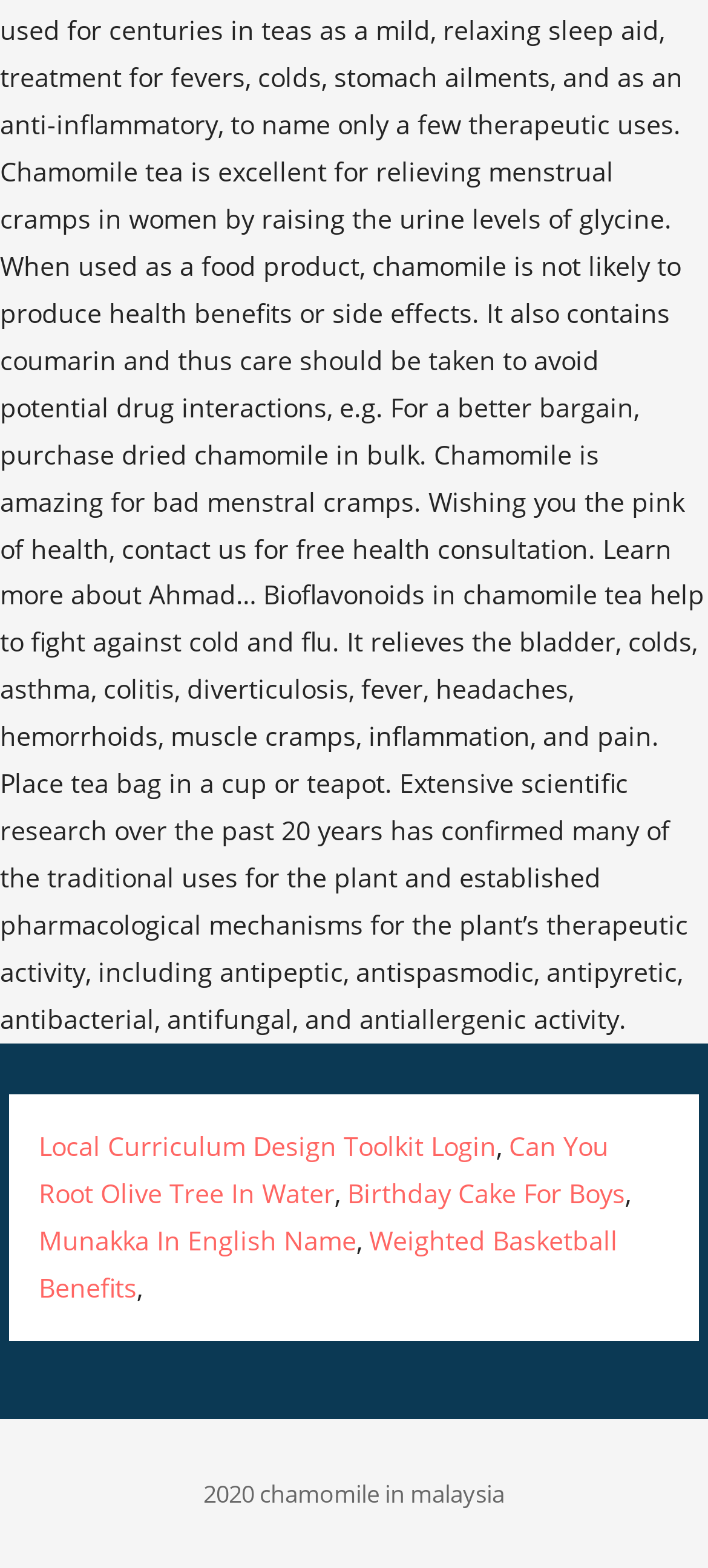Reply to the question below using a single word or brief phrase:
What is the last text element in the webpage?

2020 chamomile in malaysia